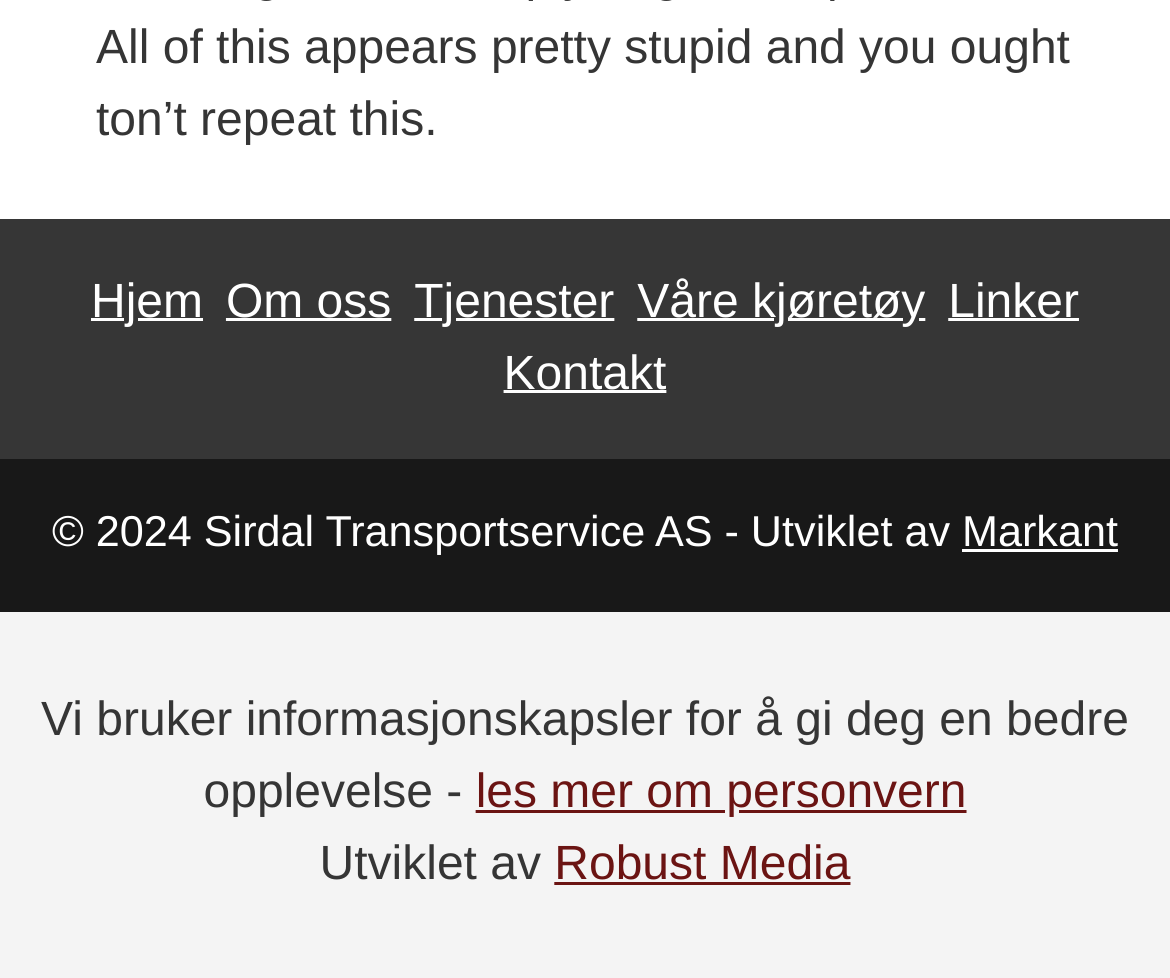Predict the bounding box of the UI element based on the description: "smilinghamster". The coordinates should be four float numbers between 0 and 1, formatted as [left, top, right, bottom].

None